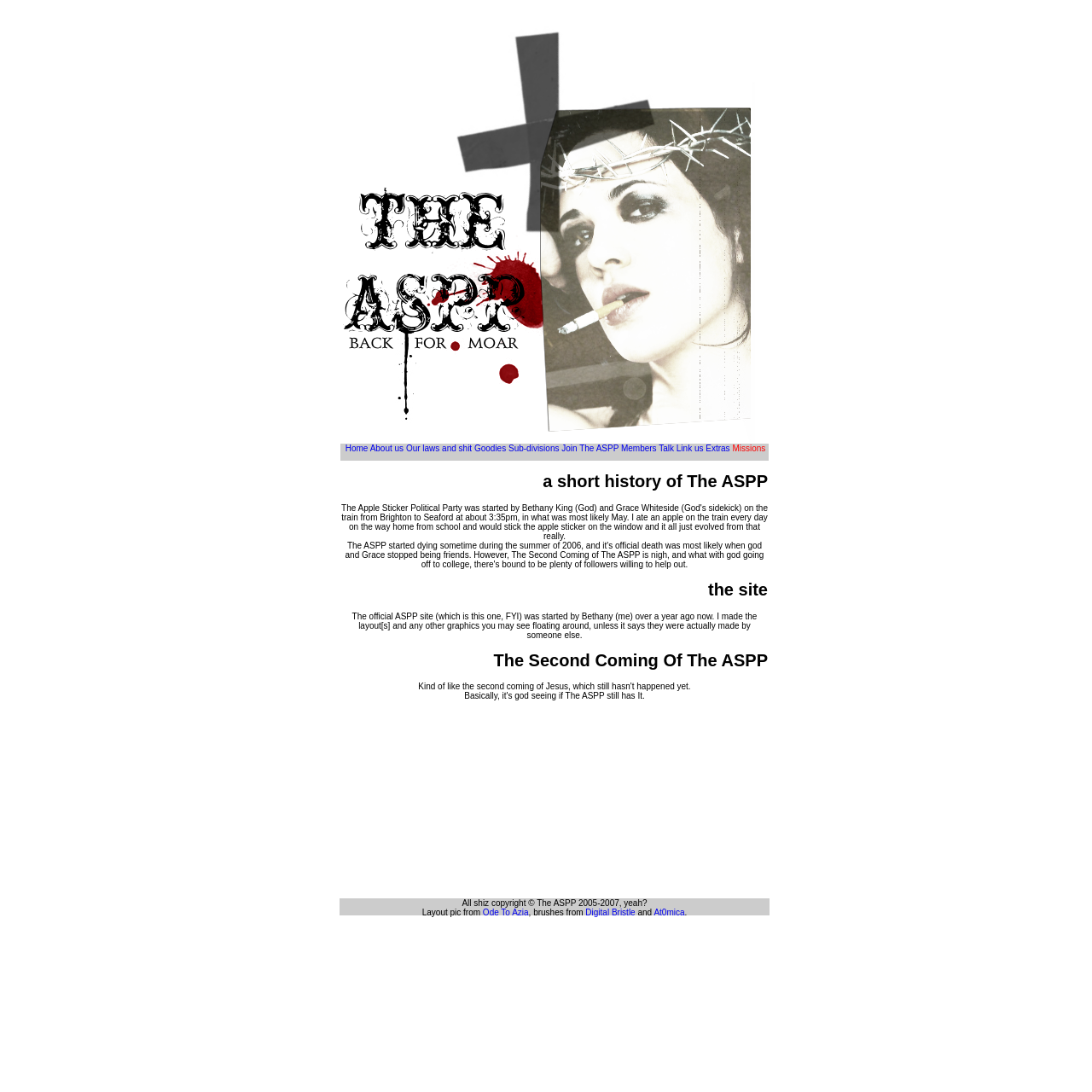Identify the bounding box coordinates for the UI element described as follows: "Sub-divisions". Ensure the coordinates are four float numbers between 0 and 1, formatted as [left, top, right, bottom].

[0.466, 0.406, 0.512, 0.415]